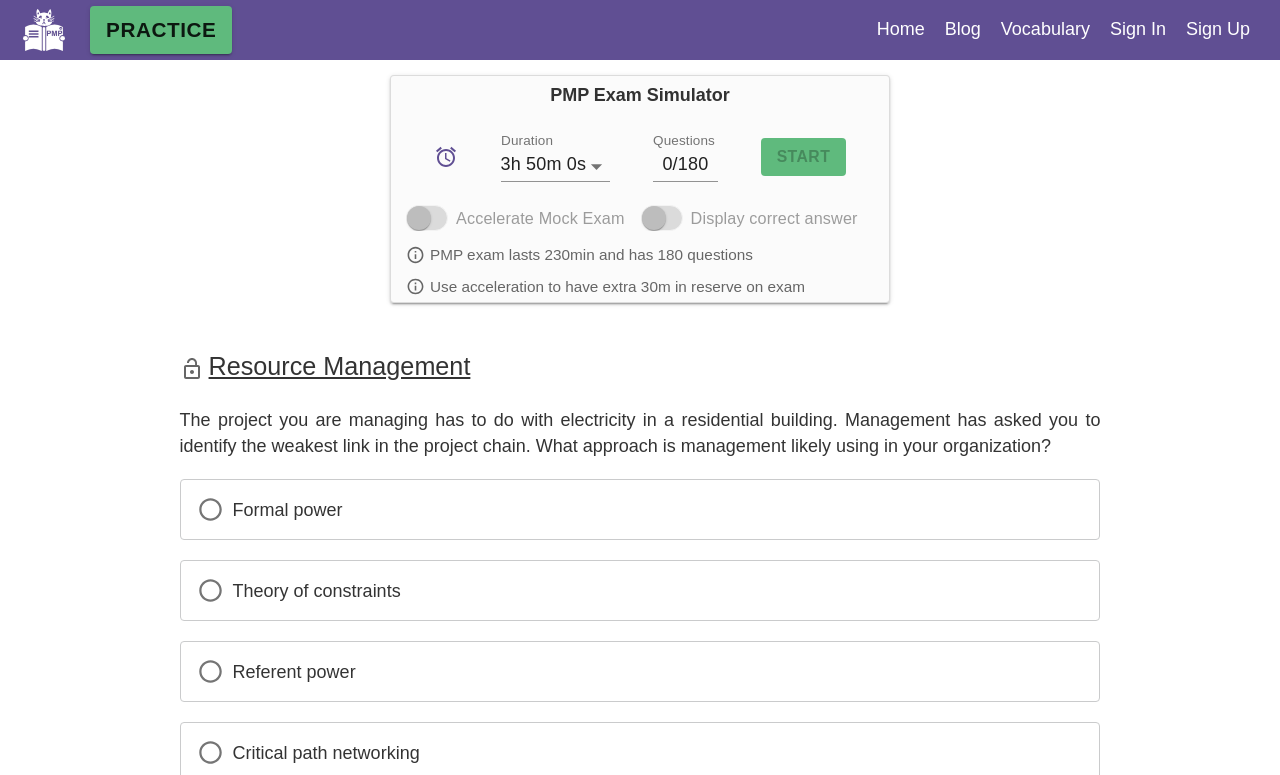Please use the details from the image to answer the following question comprehensively:
What is the purpose of the 'Accelerate Mock Exam' option?

The purpose of the 'Accelerate Mock Exam' option can be found by looking at the text below the option, which states 'Use acceleration to have extra 30m in reserve on exam'. This indicates that the purpose of this option is to give the user extra time on the exam.